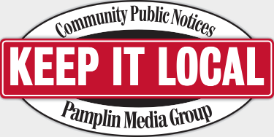Provide a comprehensive description of the image.

The image features a prominent red banner with the bold message "KEEP IT LOCAL" prominently displayed in white, conveying a strong call-to-action. Surrounding the central message is an oval design that includes the text "Community Public Notices" at the top and "Pamplin Media Group" at the bottom, both rendered in an elegant, curved serif font. This design emphasizes the community-oriented focus of the publication while underlining the importance of local engagement. The overall aesthetic combines clarity with a sense of community pride, making it effective for attracting attention to local initiatives and announcements.